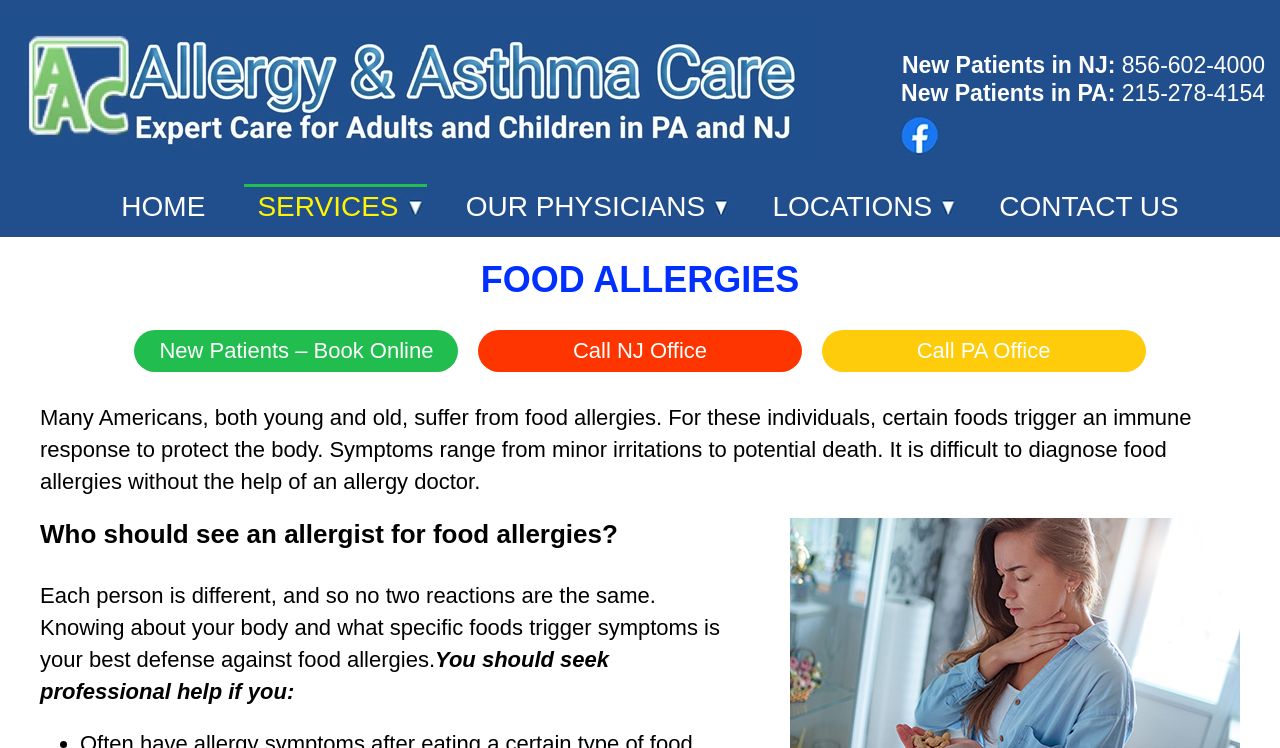Show the bounding box coordinates for the element that needs to be clicked to execute the following instruction: "Call the NJ office". Provide the coordinates in the form of four float numbers between 0 and 1, i.e., [left, top, right, bottom].

[0.373, 0.441, 0.627, 0.497]